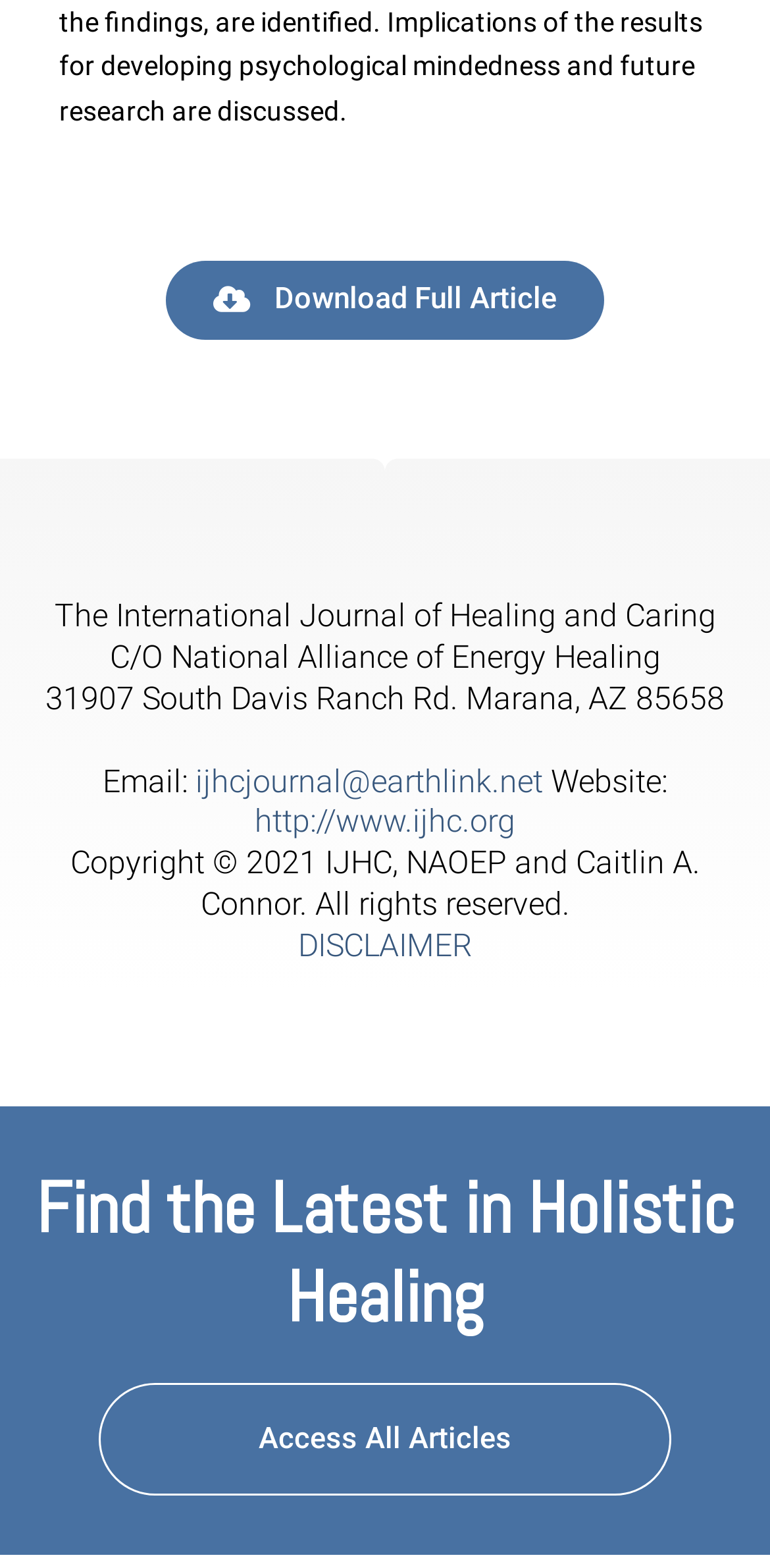Give a one-word or short phrase answer to this question: 
What is the email address of the journal?

ijhcjournal@earthlink.net